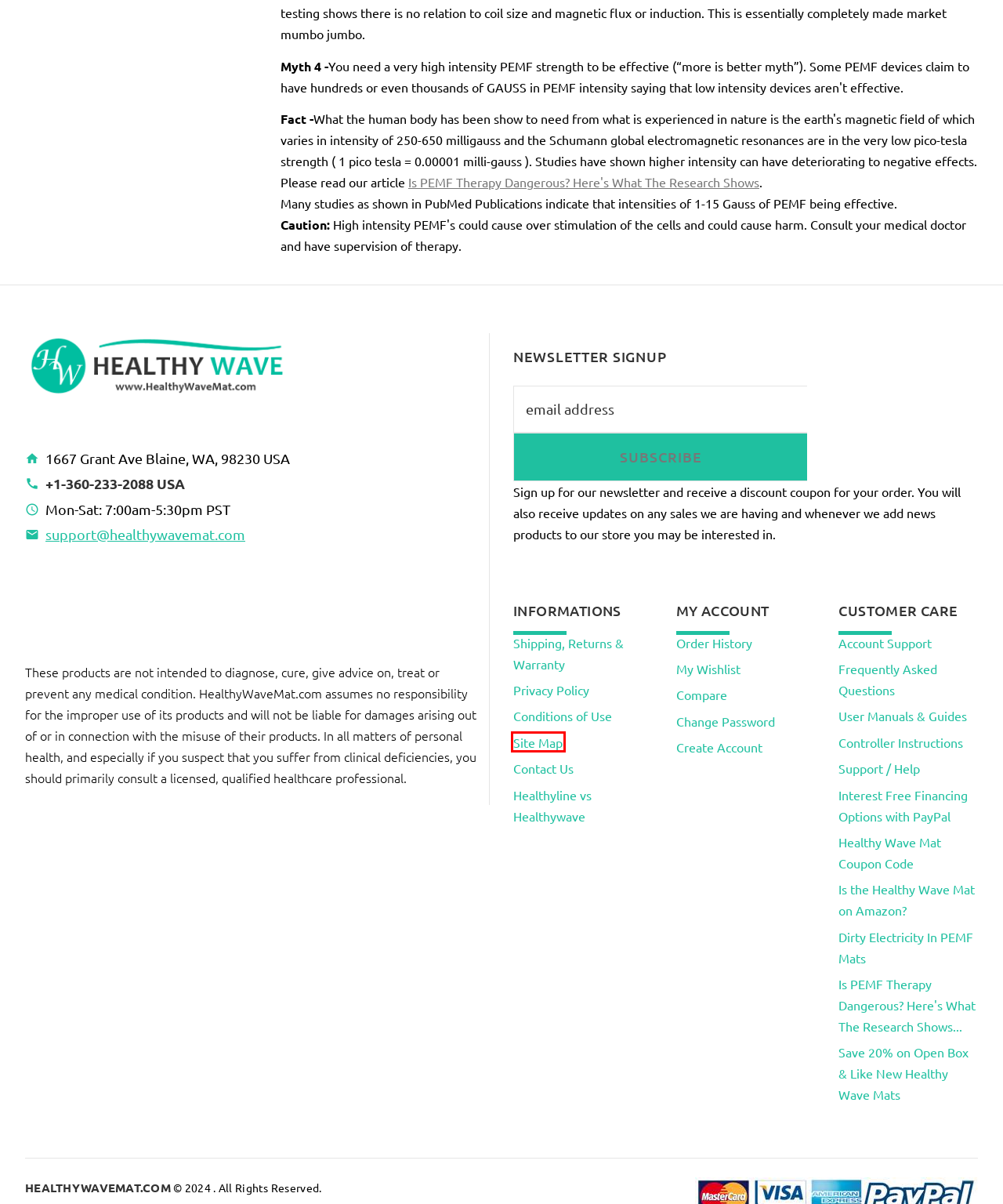Review the screenshot of a webpage that includes a red bounding box. Choose the webpage description that best matches the new webpage displayed after clicking the element within the bounding box. Here are the candidates:
A. Conditions of Use : Healthy Wave, PEMF Mats & Amethyst Infrared Mats
B. Site Map : Healthy Wave, PEMF Mats & Amethyst Infrared Mats
C. Save 20% on Open Box & Like New Healthy Wave Mats : Healthy Wave, PEMF Mats & Amethyst Infrared Mats
D. Healthy Wave Mat Coupon Code : Healthy Wave, PEMF Mats & Amethyst Infrared Mats
E. Contact Us : Healthy Wave, PEMF Mats & Amethyst Infrared Mats
F. Account Support : Healthy Wave, PEMF Mats & Amethyst Infrared Mats
G. Interest Free Financing Options with PayPal : Healthy Wave, PEMF Mats & Amethyst Infrared Mats
H. Privacy Notice : Healthy Wave, PEMF Mats & Amethyst Infrared Mats

B